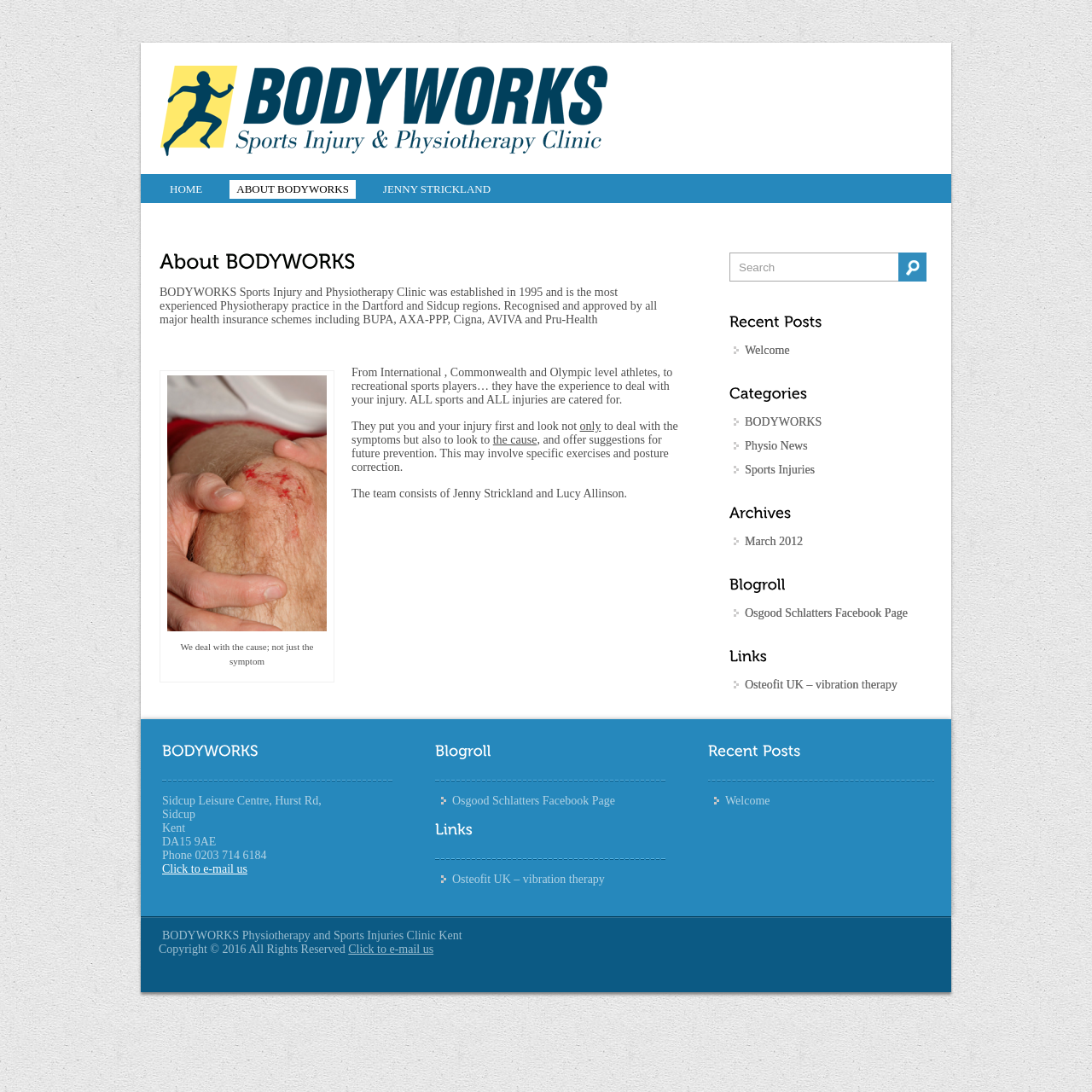Determine the bounding box coordinates of the UI element that matches the following description: "Osteofit UK – vibration therapy". The coordinates should be four float numbers between 0 and 1 in the format [left, top, right, bottom].

[0.682, 0.621, 0.822, 0.633]